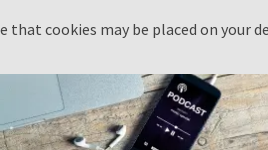Provide a single word or phrase answer to the question: 
What is visible next to the phone?

A pair of earphones